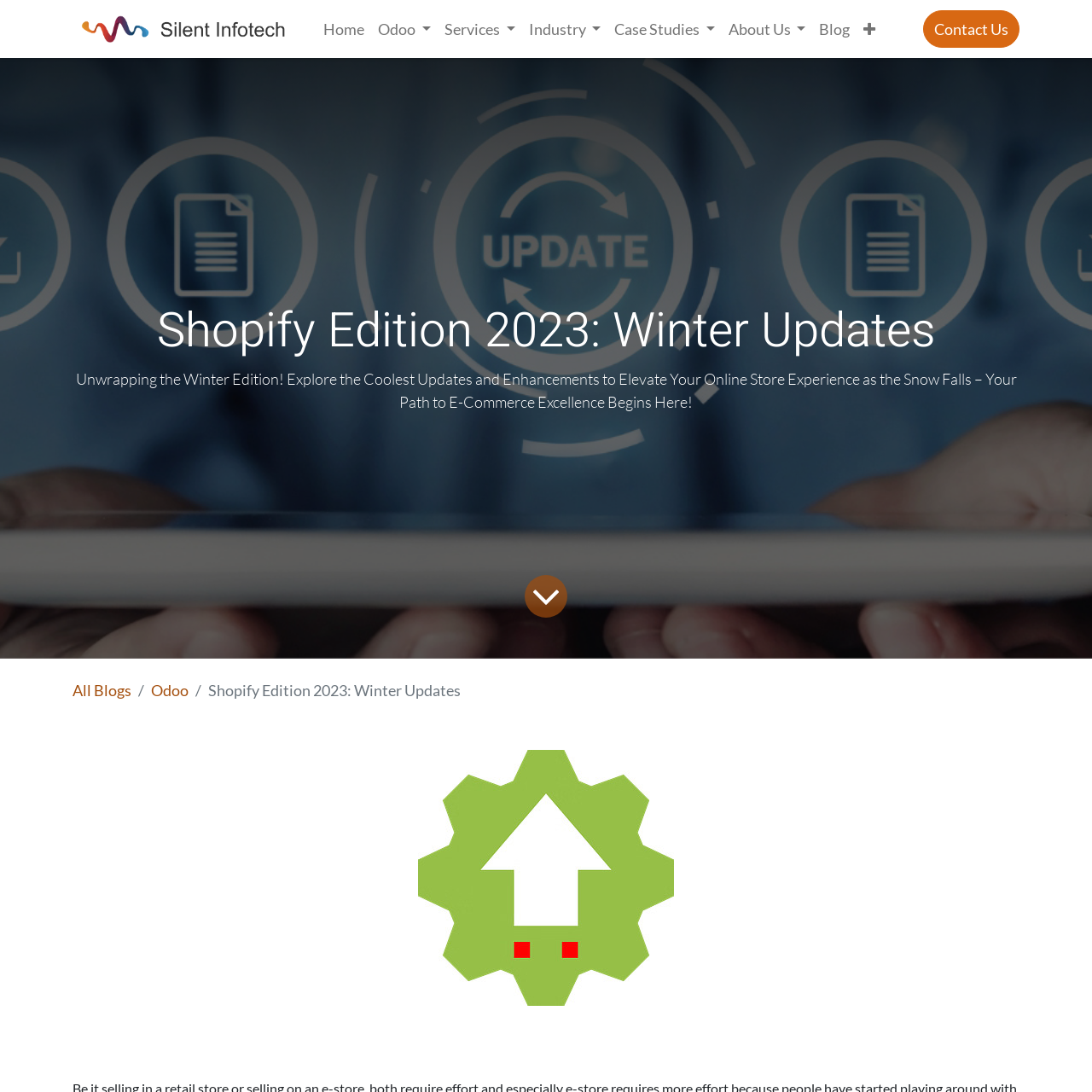Please determine the main heading text of this webpage.

Shopify Edition 2023: Winter Updates